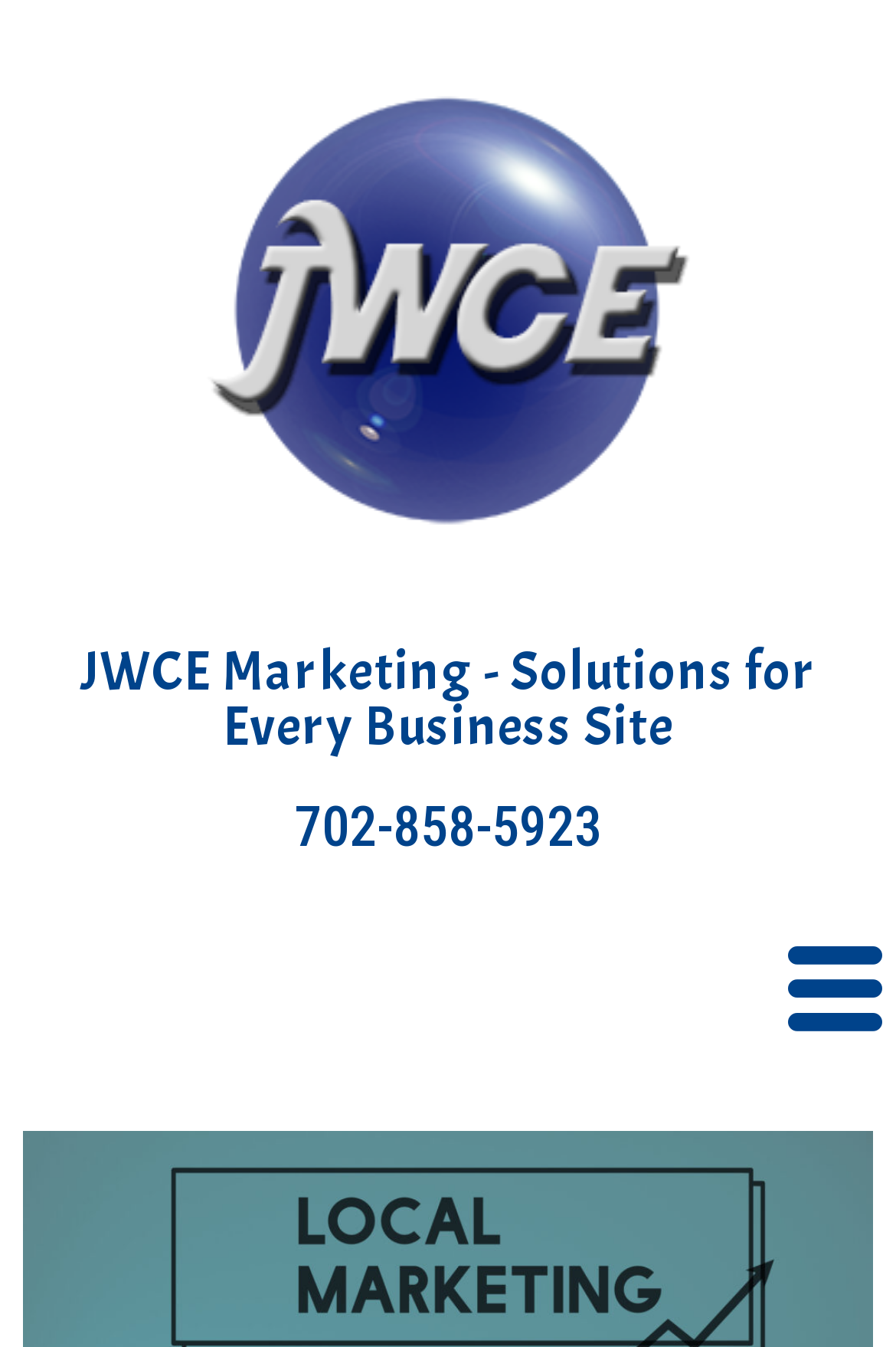Show the bounding box coordinates for the HTML element as described: "parent_node: Home aria-label="hamburger-icon"".

[0.859, 0.686, 0.974, 0.805]